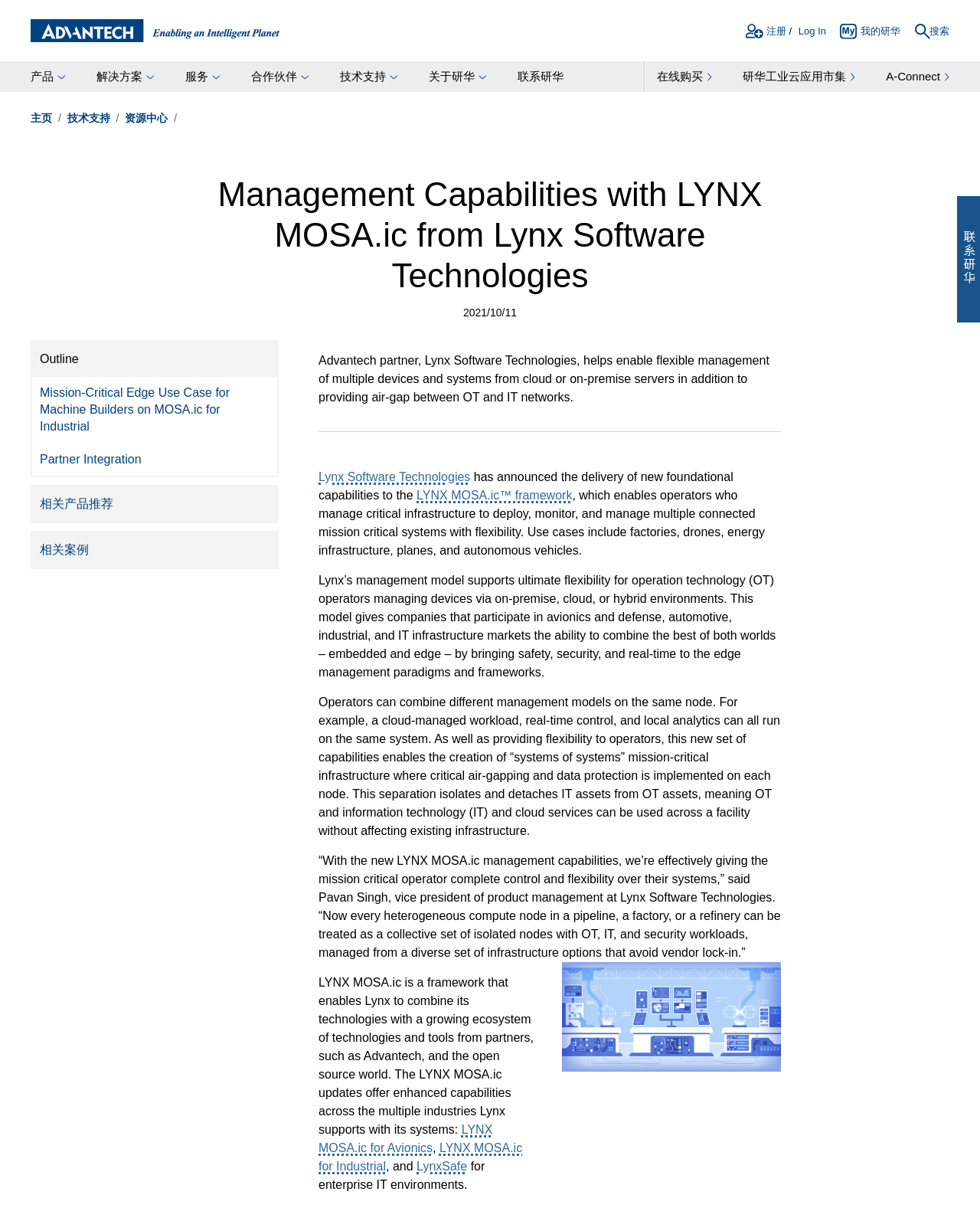Determine the bounding box coordinates of the clickable region to carry out the instruction: "Learn more about LYNX MOSA.ic for Industrial".

[0.325, 0.945, 0.533, 0.971]